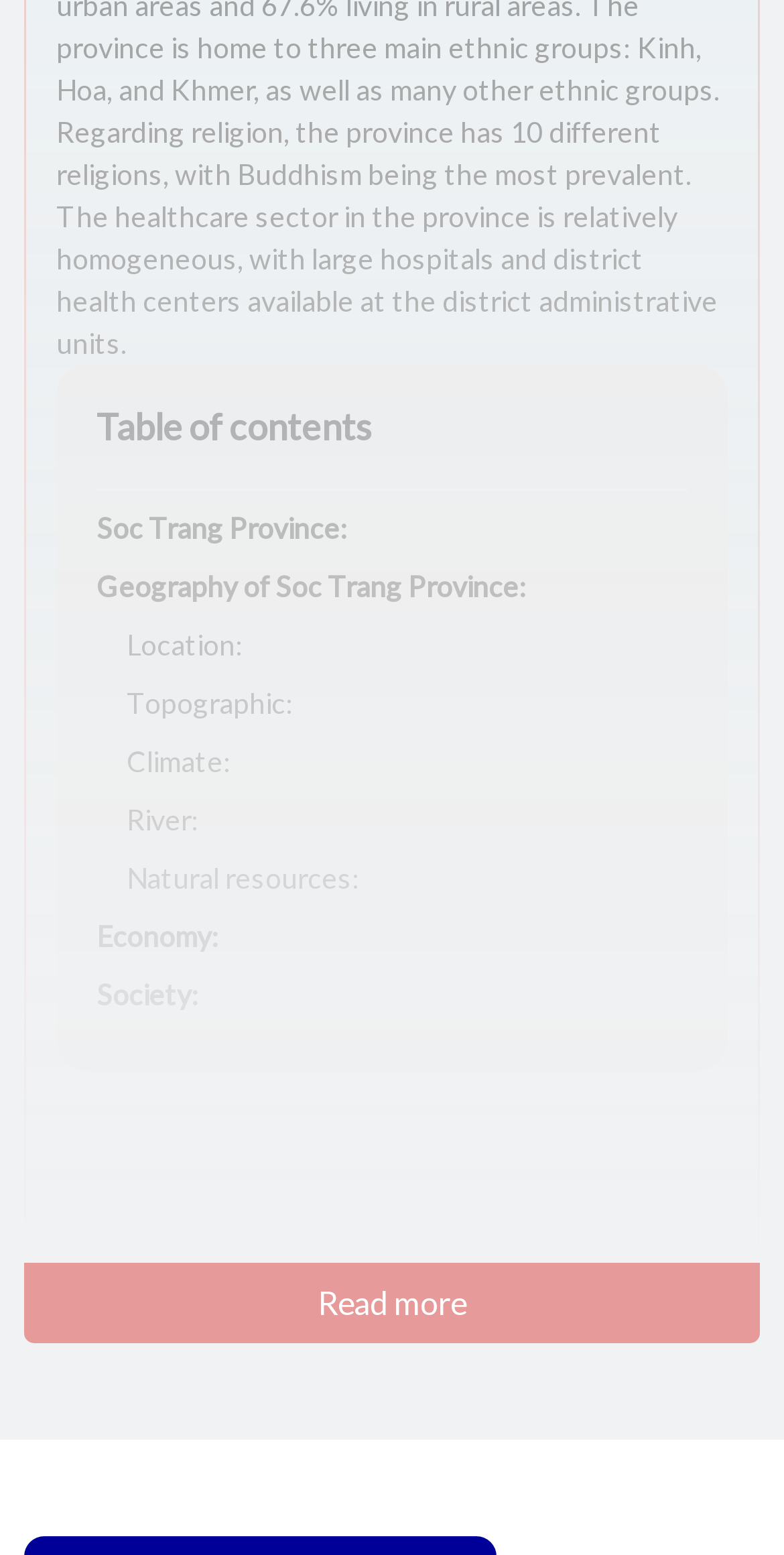How many links are there under the 'Geography of Soc Trang Province:' category?
Answer with a single word or short phrase according to what you see in the image.

4